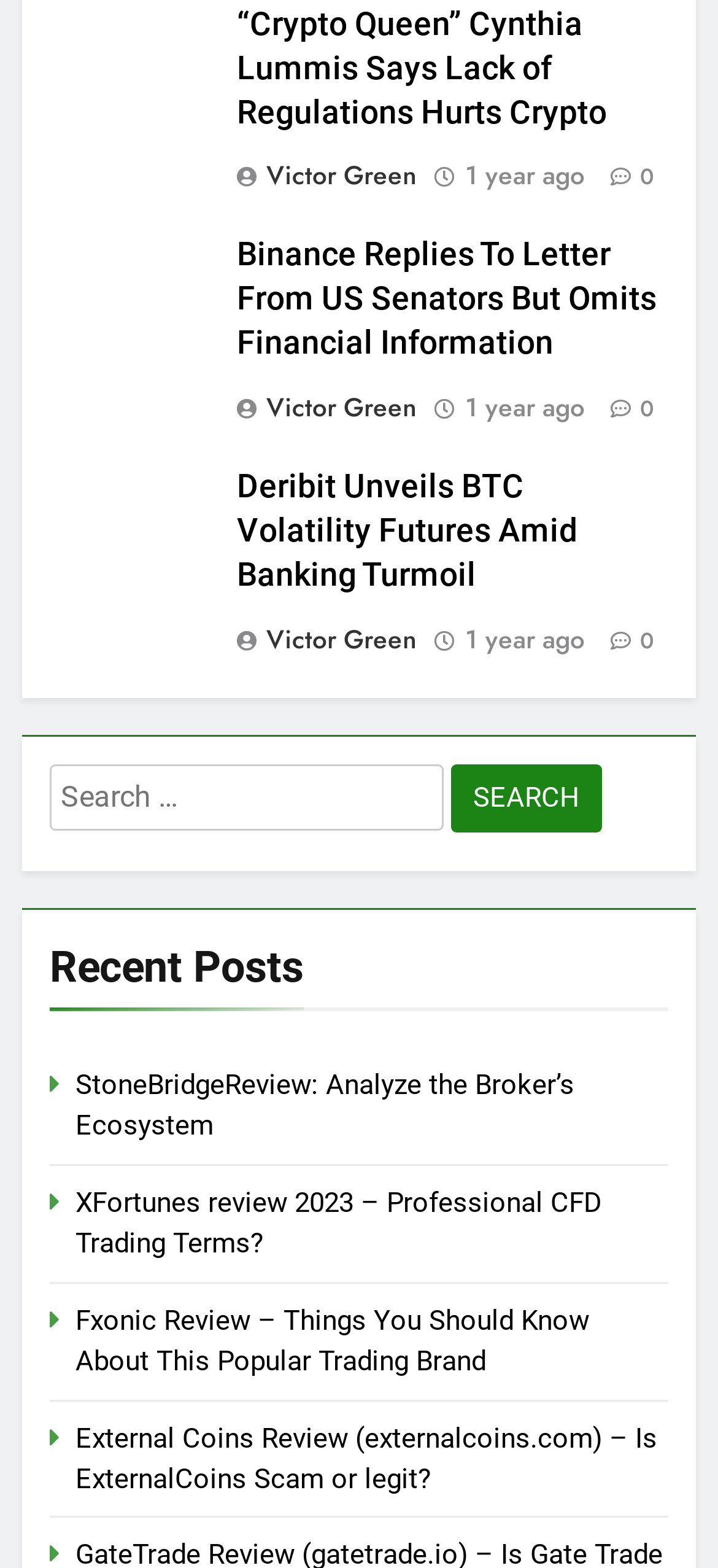What is the time period of the first article?
Your answer should be a single word or phrase derived from the screenshot.

1 year ago